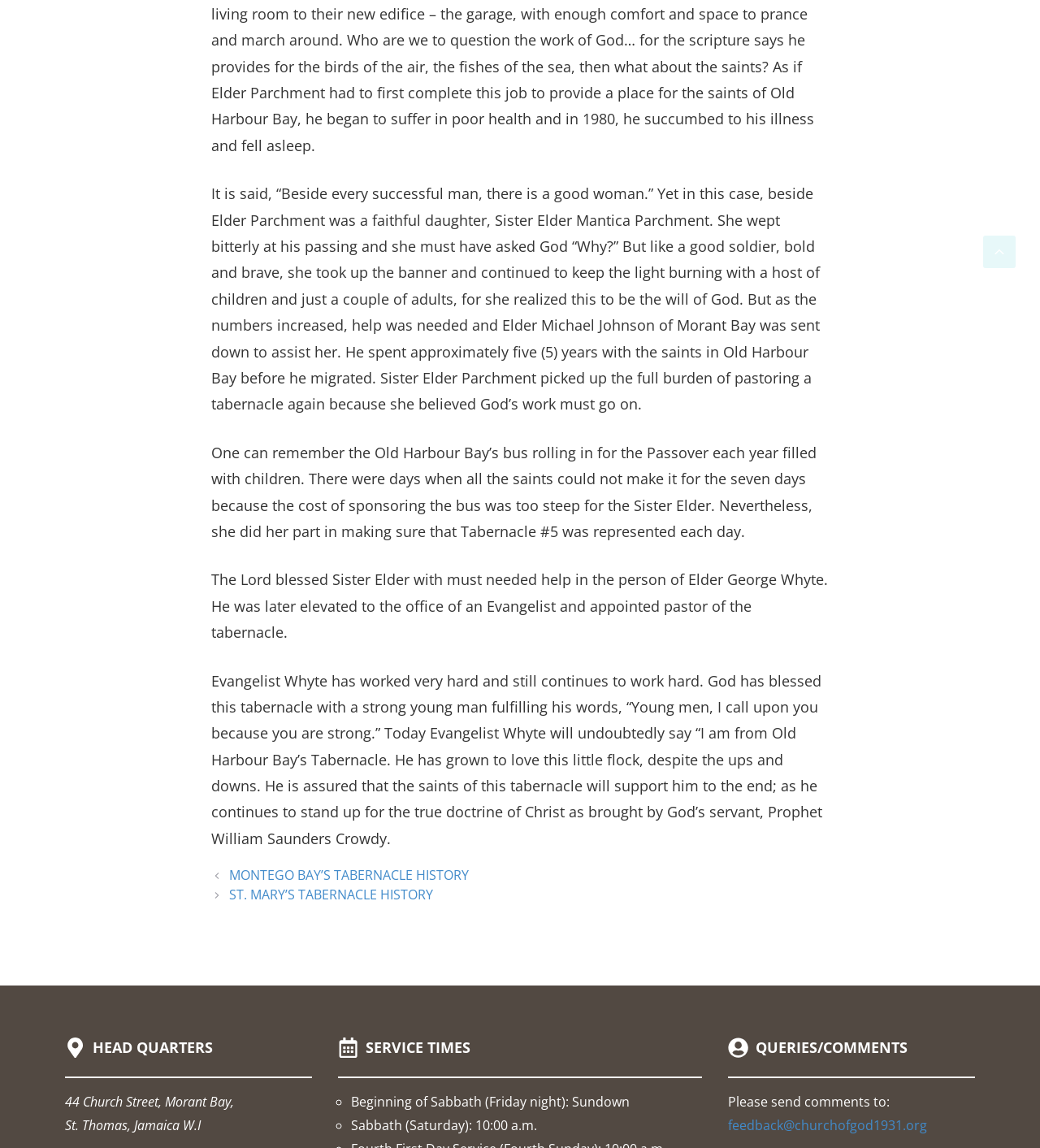Provide a brief response to the question below using one word or phrase:
Where can you send comments to?

feedback@churchofgod1931.org